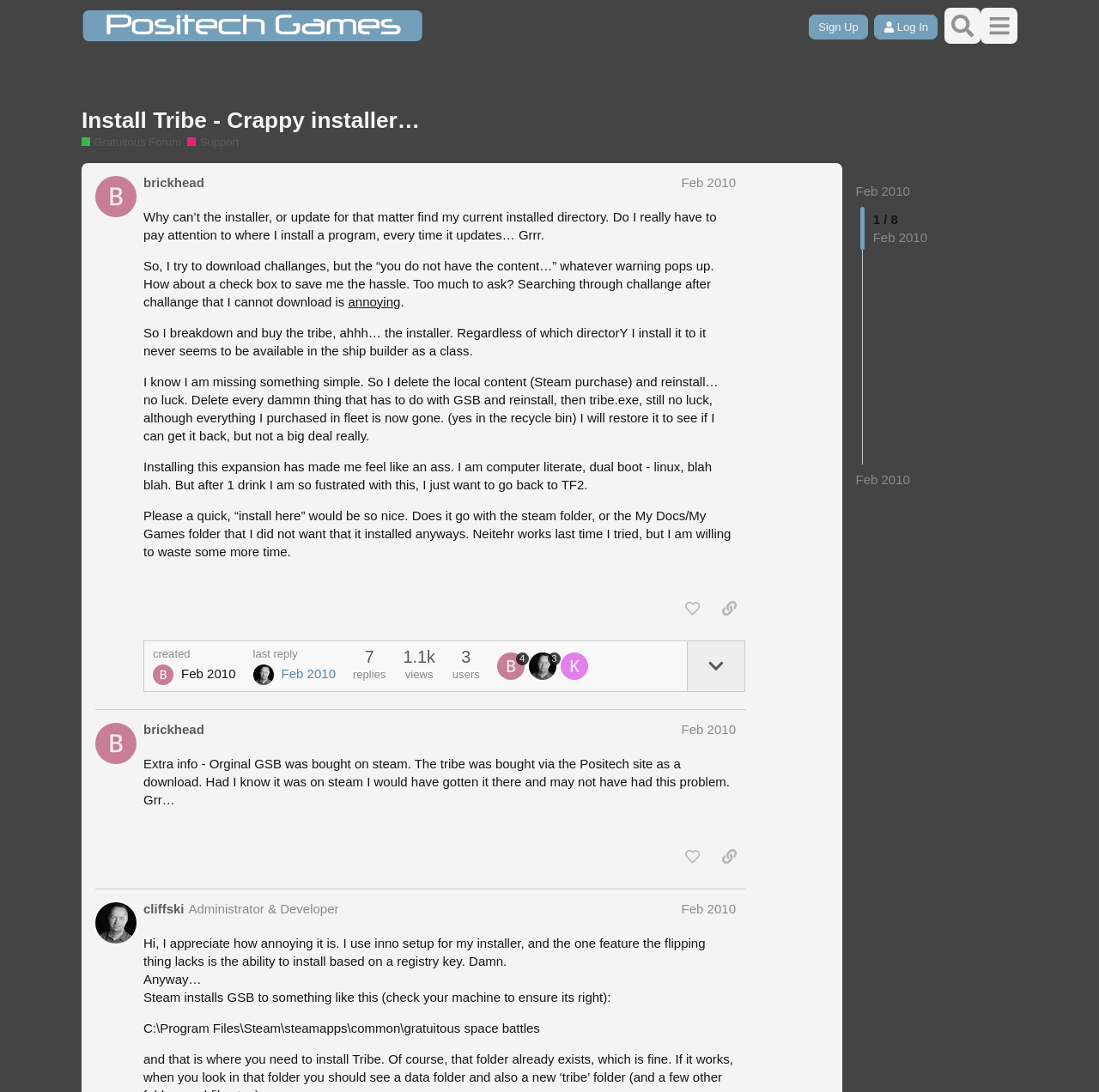Who is the administrator and developer of the game?
Can you offer a detailed and complete answer to this question?

I found this answer by examining the post made by 'cliffski Administrator & Developer' on Feb 2010, which indicates that cliffski is the administrator and developer of the game.